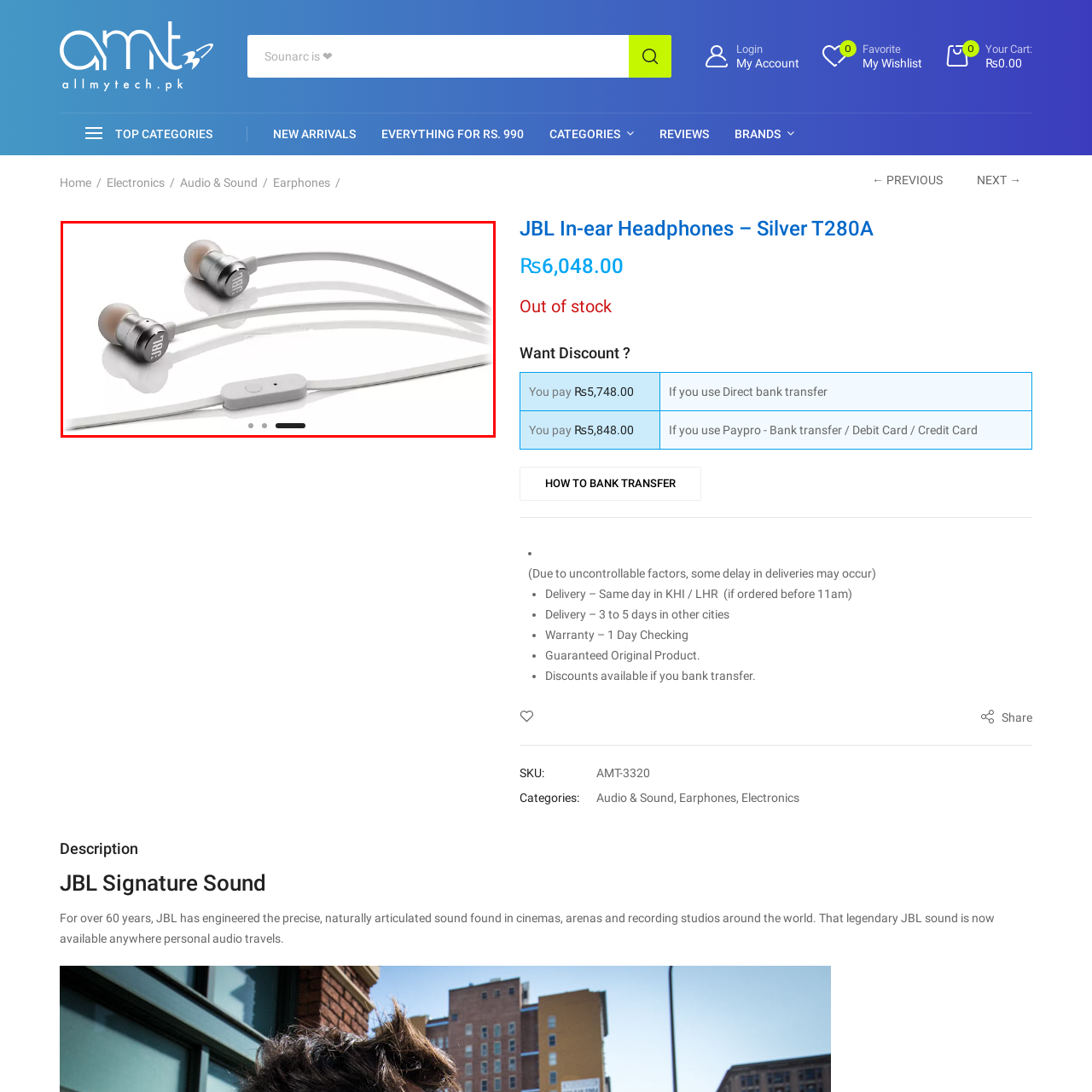Examine the image within the red box and give a concise answer to this question using a single word or short phrase: 
Is there a built-in microphone?

Yes